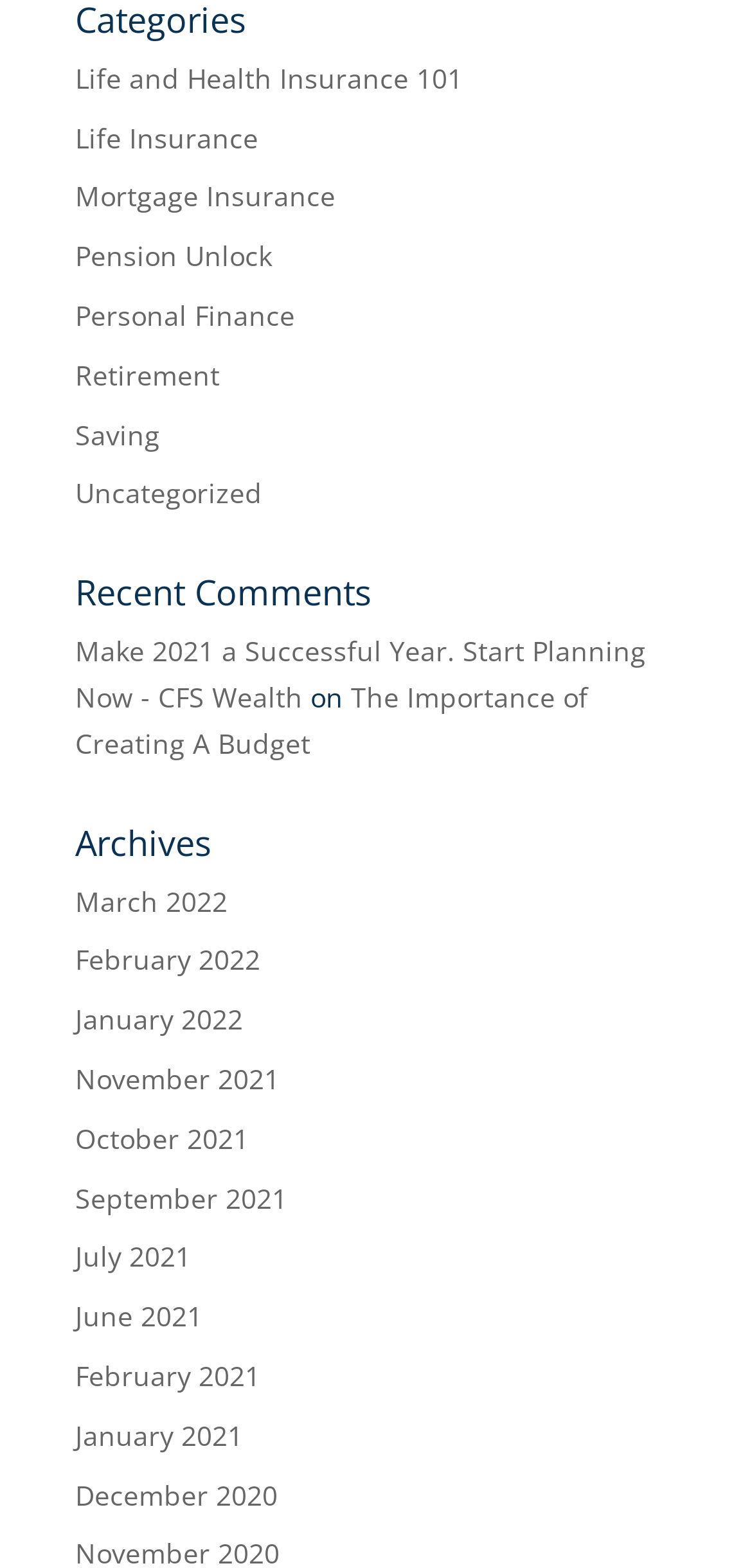Please determine the bounding box coordinates for the element that should be clicked to follow these instructions: "Explore Personal Finance".

[0.1, 0.189, 0.392, 0.213]